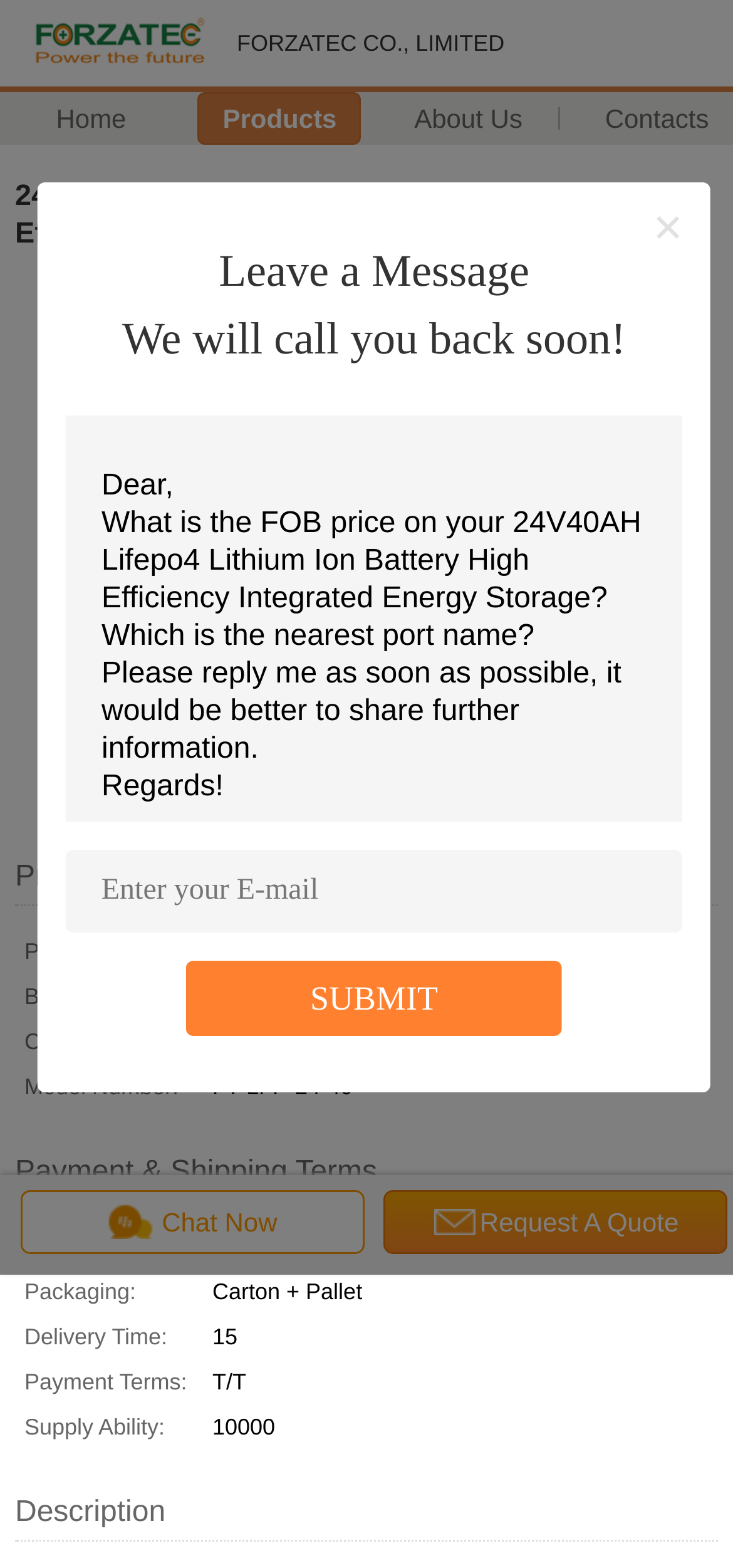Please give a concise answer to this question using a single word or phrase: 
What is the place of origin of the lithium ion battery?

CHINA